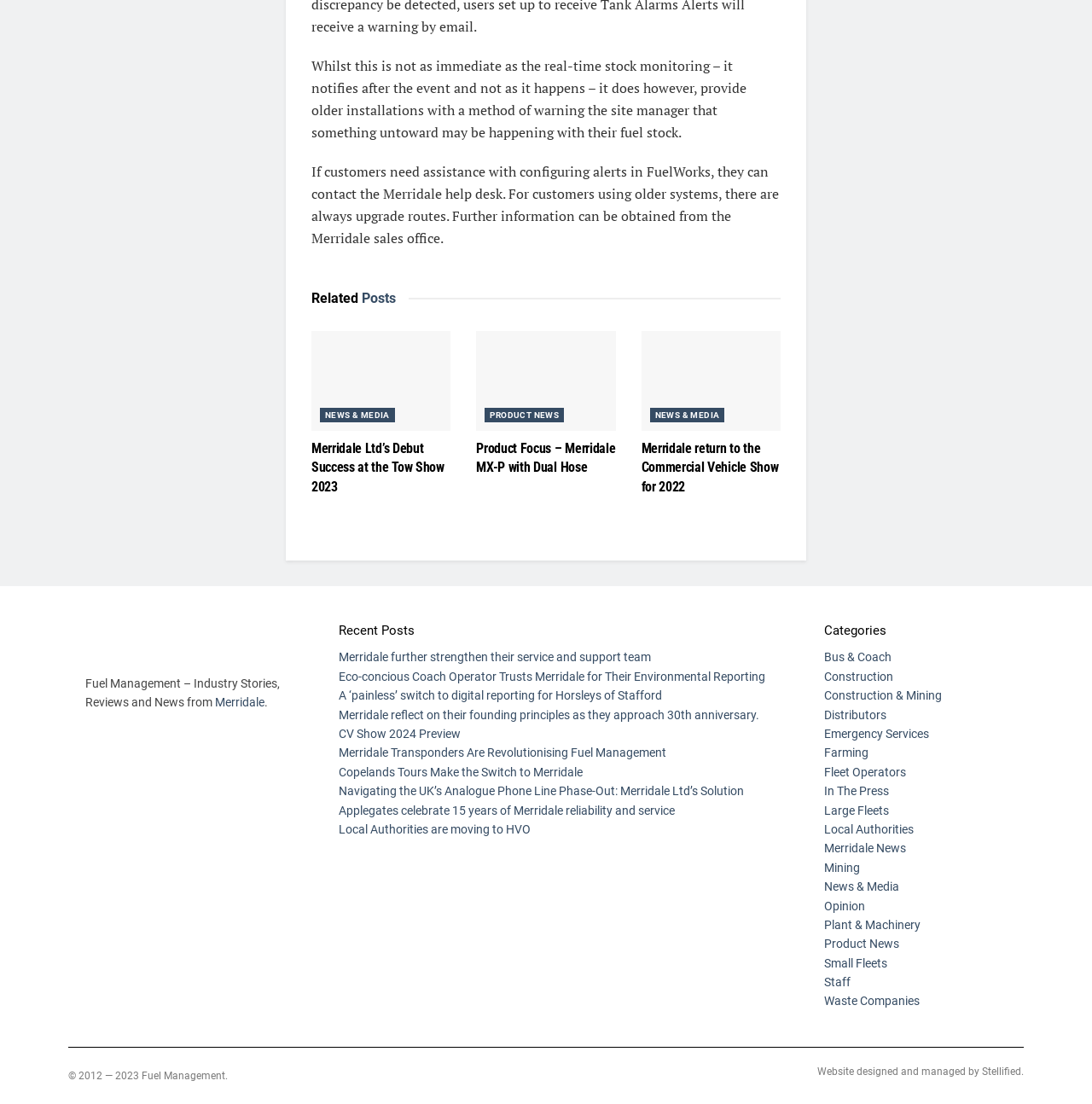Analyze the image and provide a detailed answer to the question: What is the name of the company mentioned on the webpage?

I found the name 'Merridale' mentioned multiple times on the webpage, including in the section 'Fuel Management – Industry Stories, Reviews and News from Merridale' and in various article titles. This suggests that Merridale is a company related to fuel management.